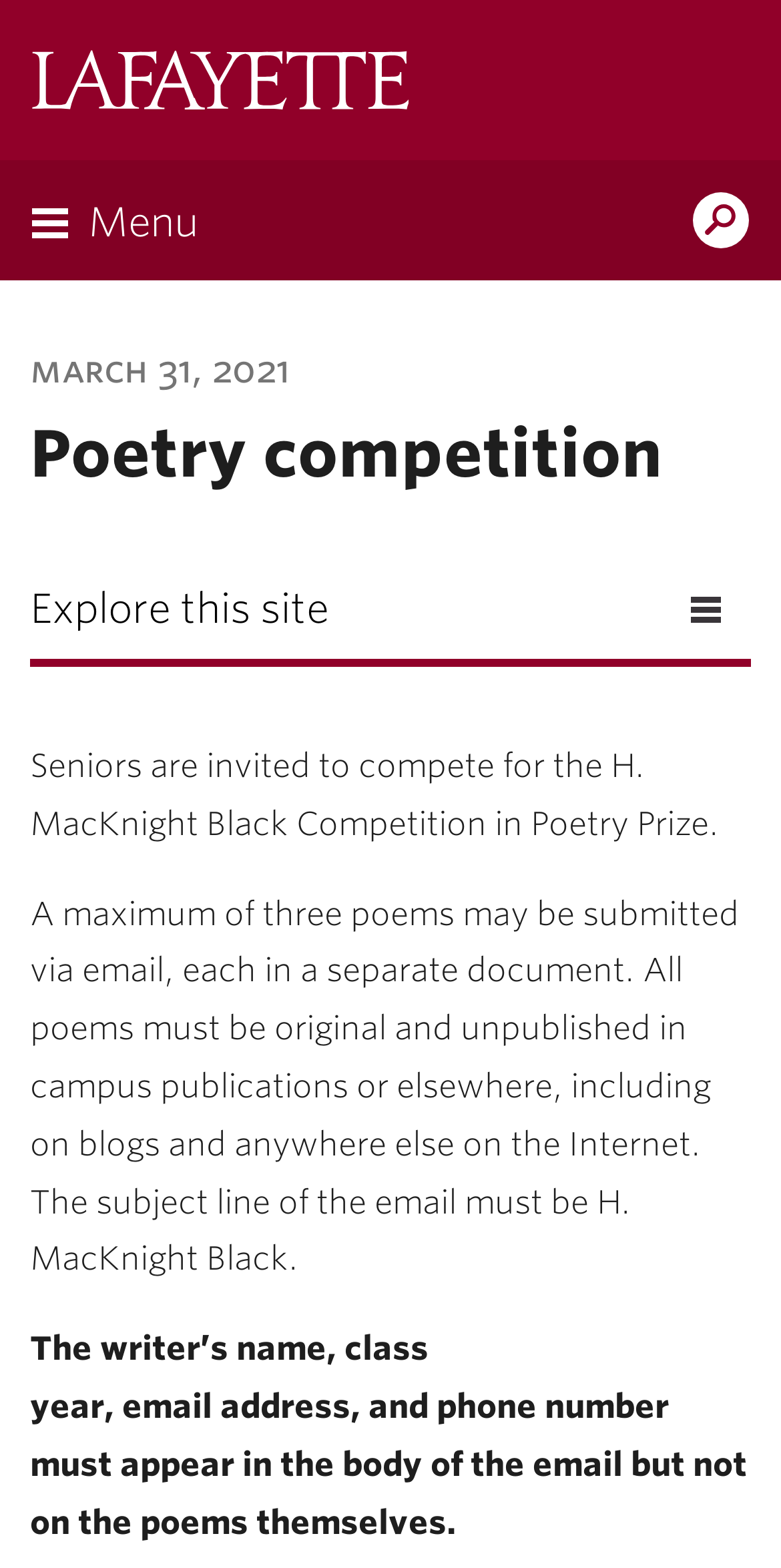Please determine the bounding box coordinates for the element with the description: "title="🌙goodnight"".

None